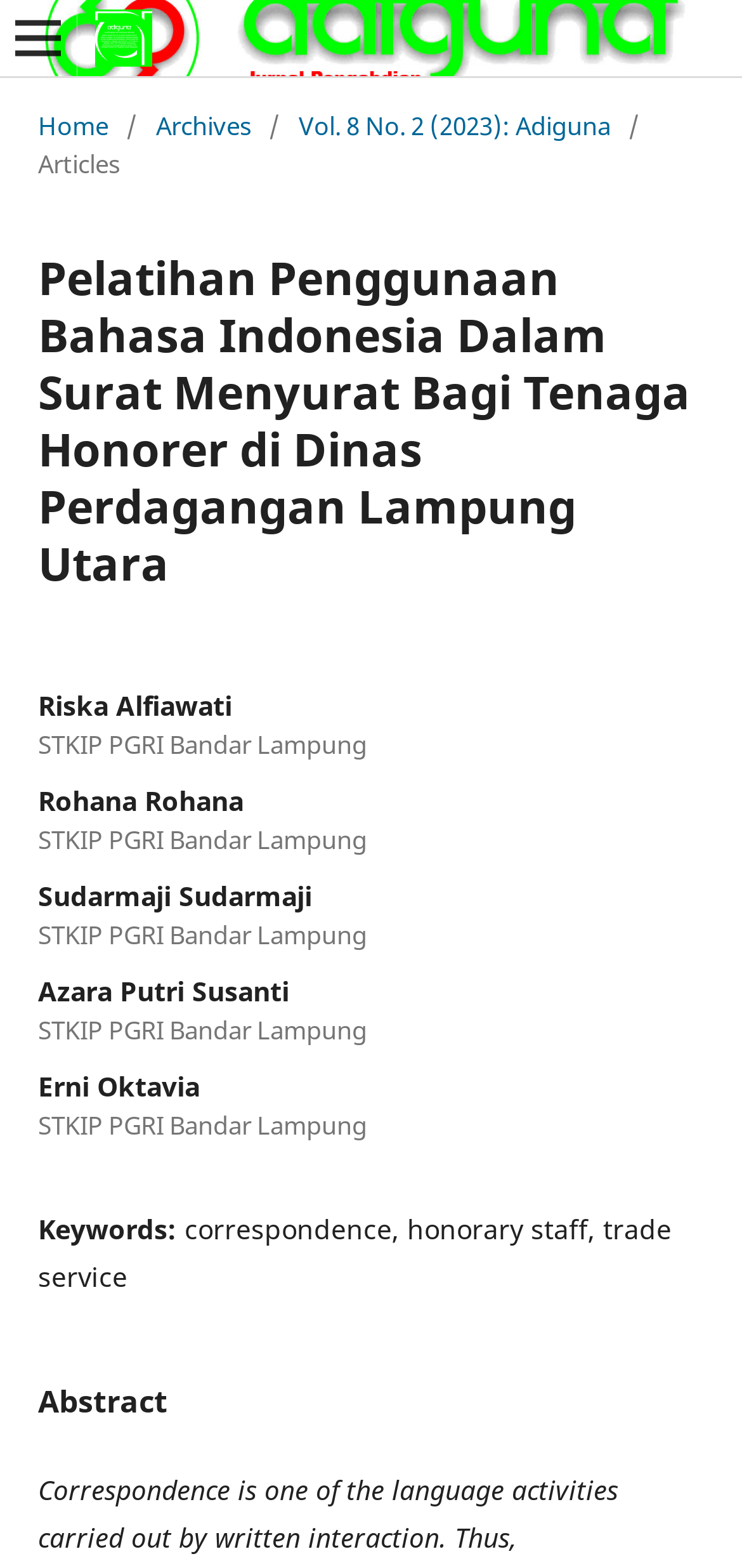Create an in-depth description of the webpage, covering main sections.

The webpage appears to be an article or research paper titled "Pelatihan Penggunaan Bahasa Indonesia Dalam Surat Menyurat Bagi Tenaga Honorer di Dinas Perdagangan Lampung Utara" from the journal "Adiguna: Jurnal Pengabdian dan Pemberdayaan Masyarakat". 

At the top left corner, there is an "Open Menu" button. Next to it, there is a link with an accompanying image. Below these elements, there is a navigation section with a "You are here:" label, followed by links to "Home", "Archives", and a specific volume and issue of the journal. 

The main content of the page is divided into sections. The title of the article is displayed prominently, followed by the authors' names, Riska Alfiawati, Rohana Rohana, Sudarmaji Sudarmaji, Azara Putri Susanti, and Erni Oktavia, along with their affiliations, STKIP PGRI Bandar Lampung. 

Further down, there are sections labeled "Keywords:" and "Abstract". The "Keywords:" section lists three keywords: "correspondence", "honorary staff", and "trade service". The "Abstract" section is likely a summary of the article, but its content is not provided.